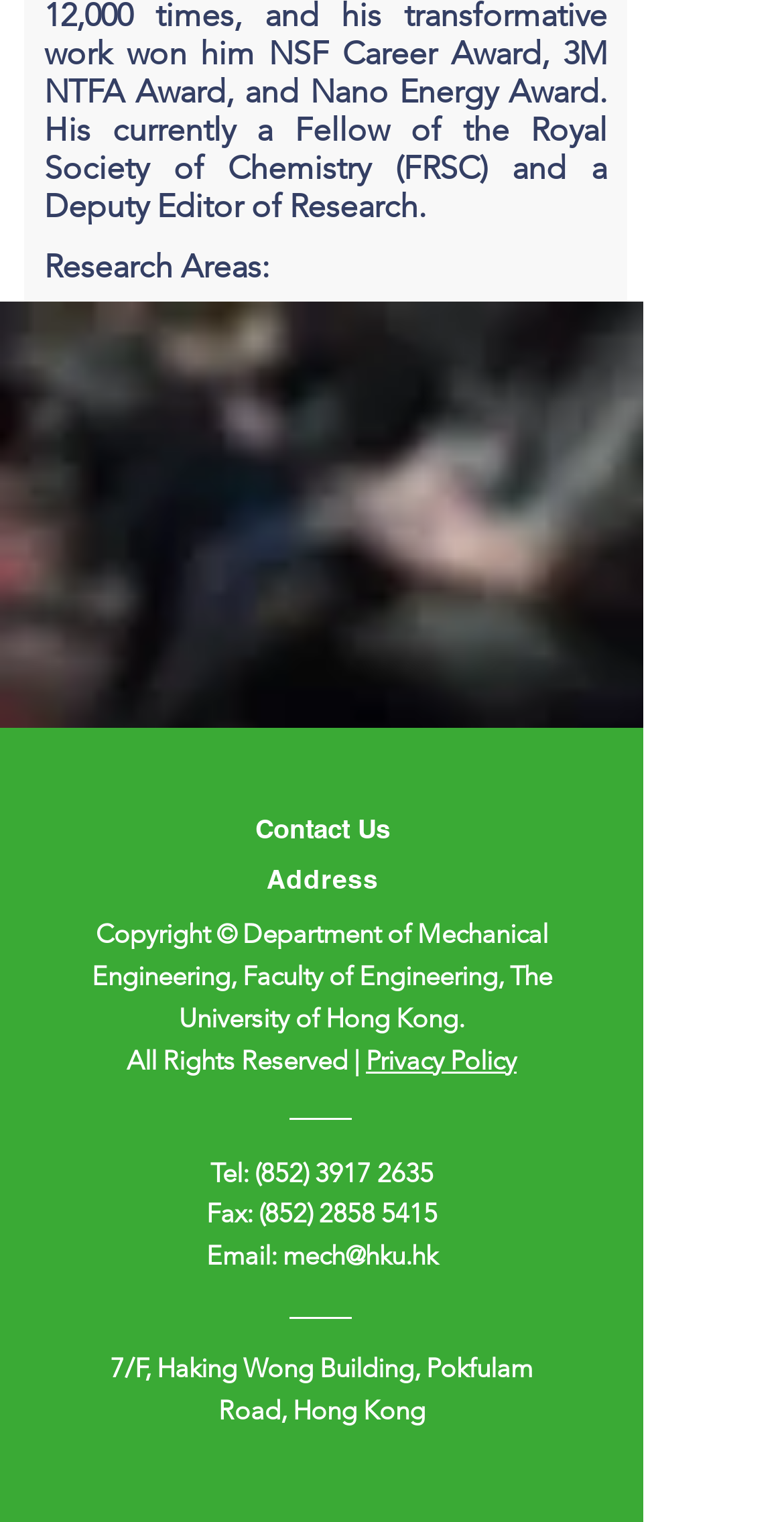Pinpoint the bounding box coordinates for the area that should be clicked to perform the following instruction: "Contact Dr. D.M. Shin".

[0.167, 0.391, 0.244, 0.43]